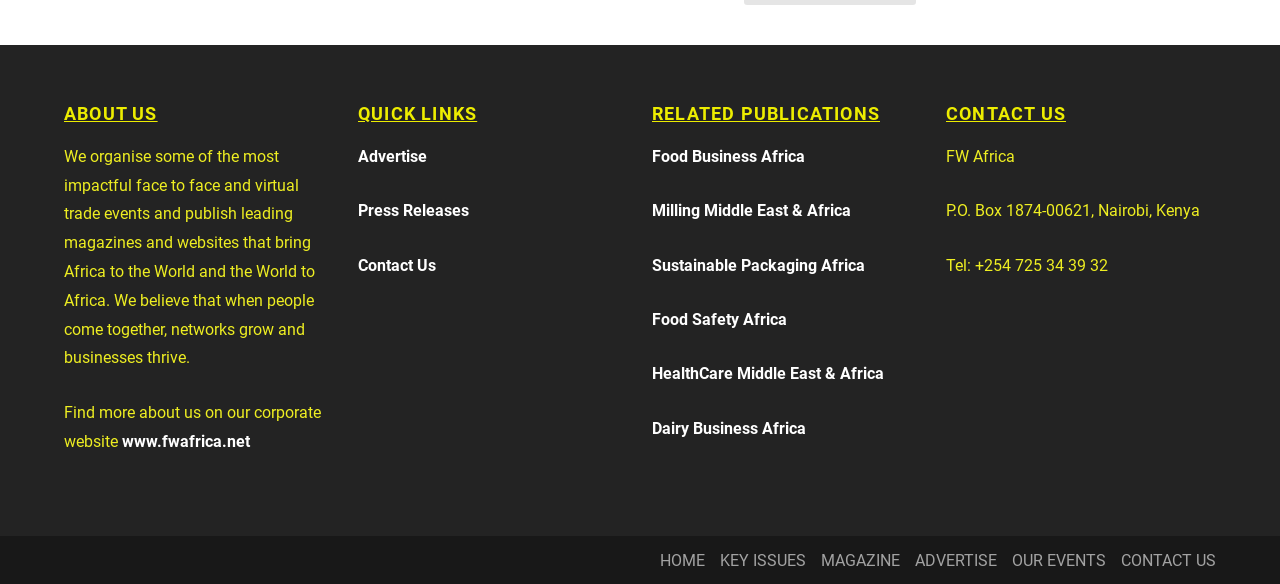Please determine the bounding box coordinates of the element's region to click for the following instruction: "Read about Food Business Africa".

[0.509, 0.189, 0.629, 0.222]